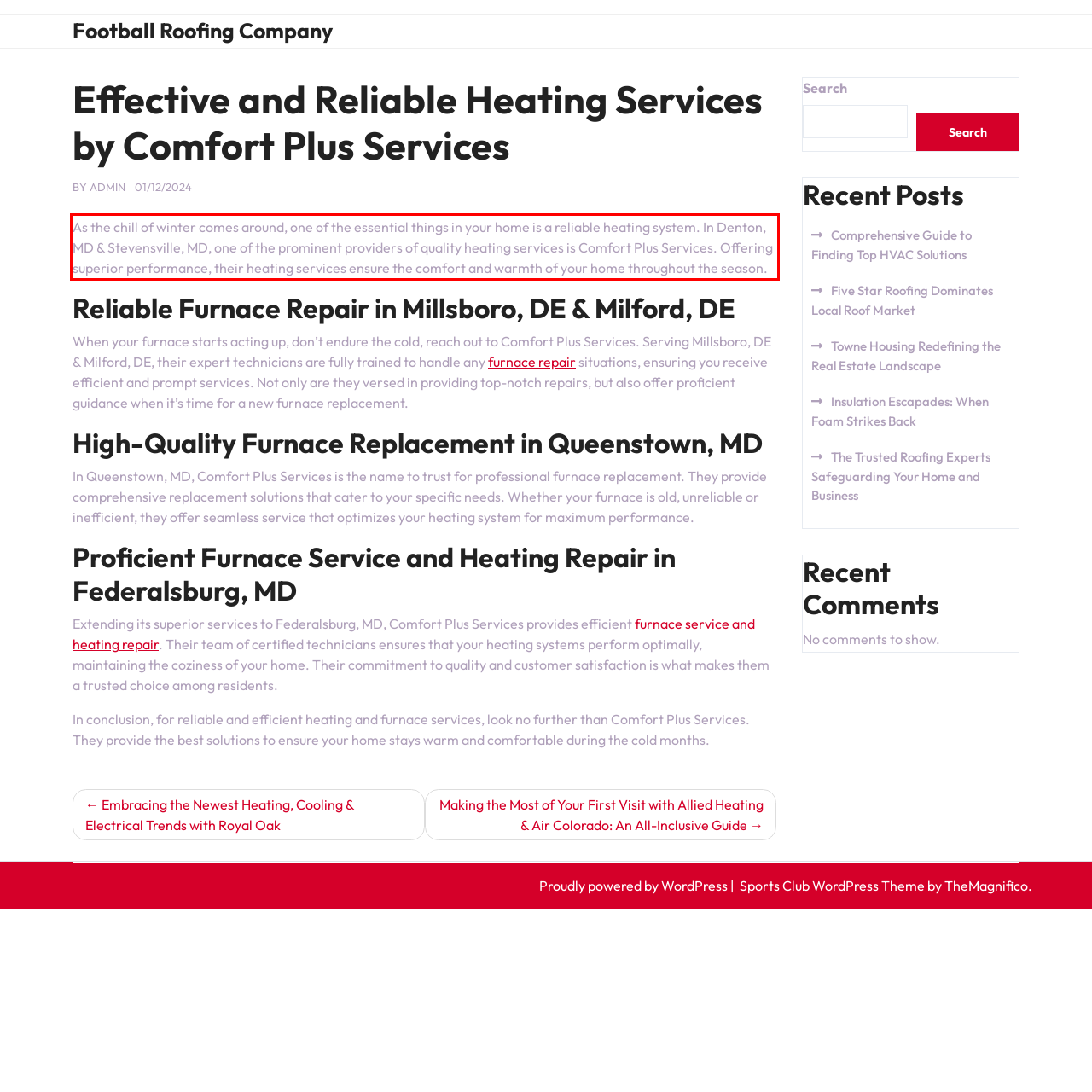Given a screenshot of a webpage with a red bounding box, extract the text content from the UI element inside the red bounding box.

As the chill of winter comes around, one of the essential things in your home is a reliable heating system. In Denton, MD & Stevensville, MD, one of the prominent providers of quality heating services is Comfort Plus Services. Offering superior performance, their heating services ensure the comfort and warmth of your home throughout the season.